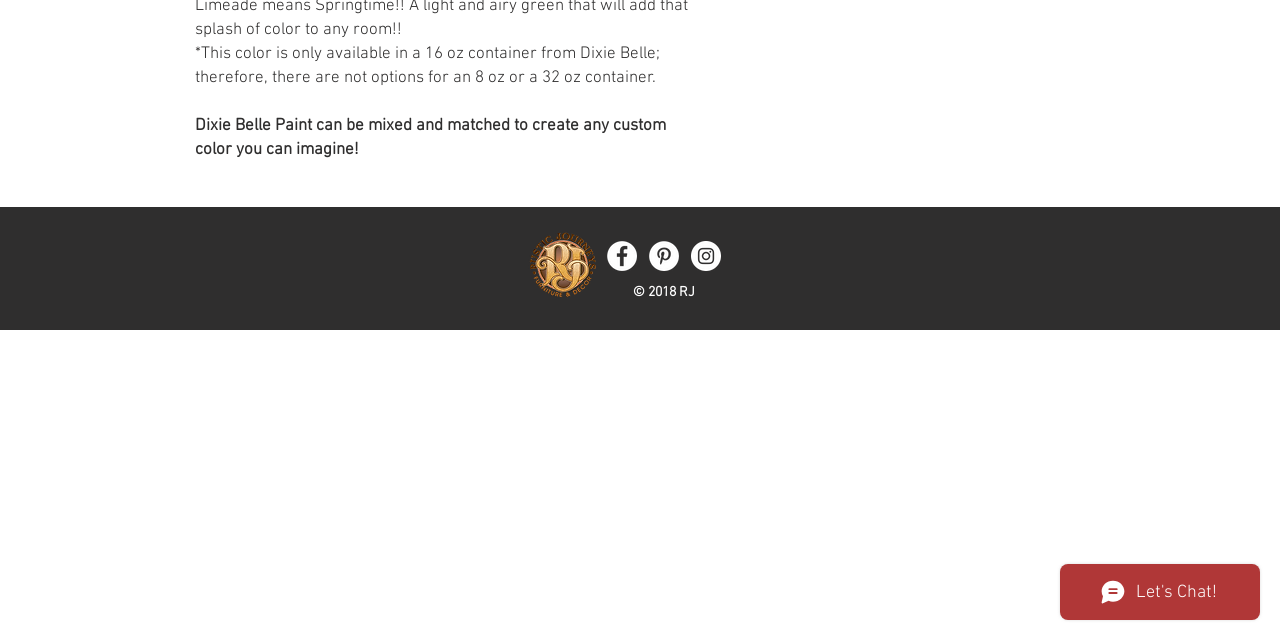From the webpage screenshot, predict the bounding box of the UI element that matches this description: "aria-label="Pinterest - White Circle"".

[0.507, 0.376, 0.53, 0.423]